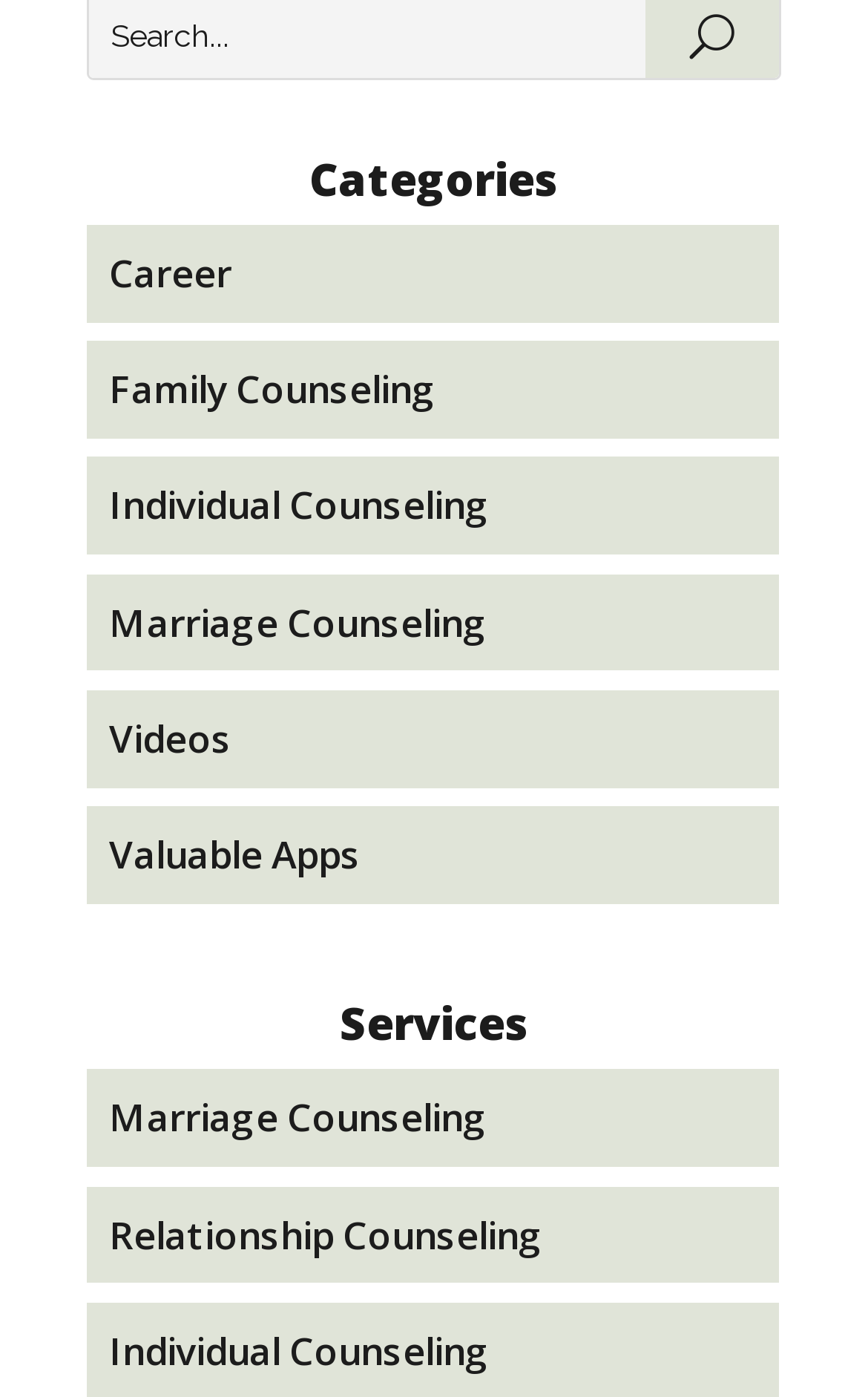Determine the bounding box coordinates for the area you should click to complete the following instruction: "watch Videos".

[0.126, 0.51, 0.267, 0.547]